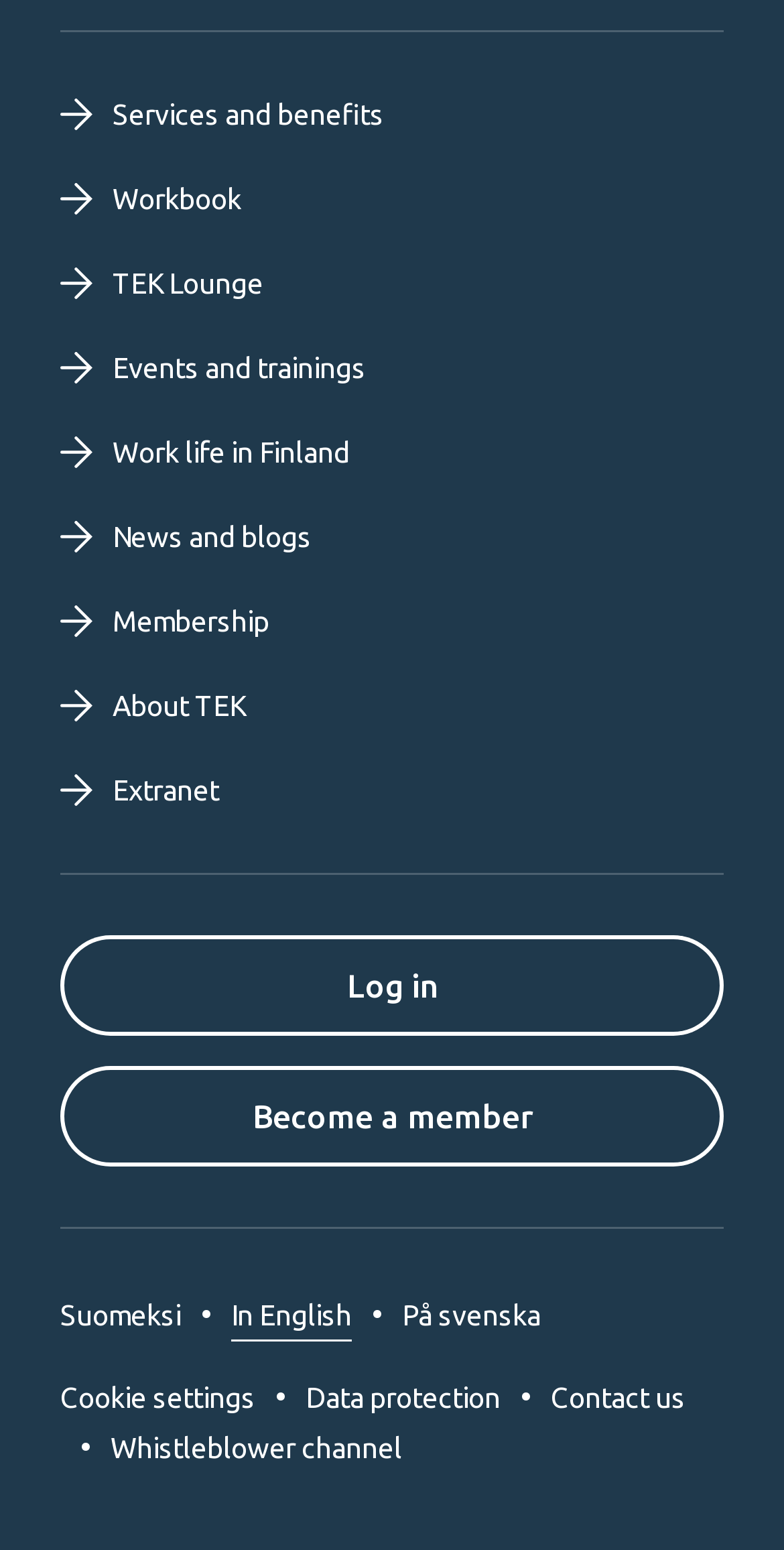Please indicate the bounding box coordinates for the clickable area to complete the following task: "Click on Services and benefits". The coordinates should be specified as four float numbers between 0 and 1, i.e., [left, top, right, bottom].

[0.077, 0.06, 0.923, 0.088]